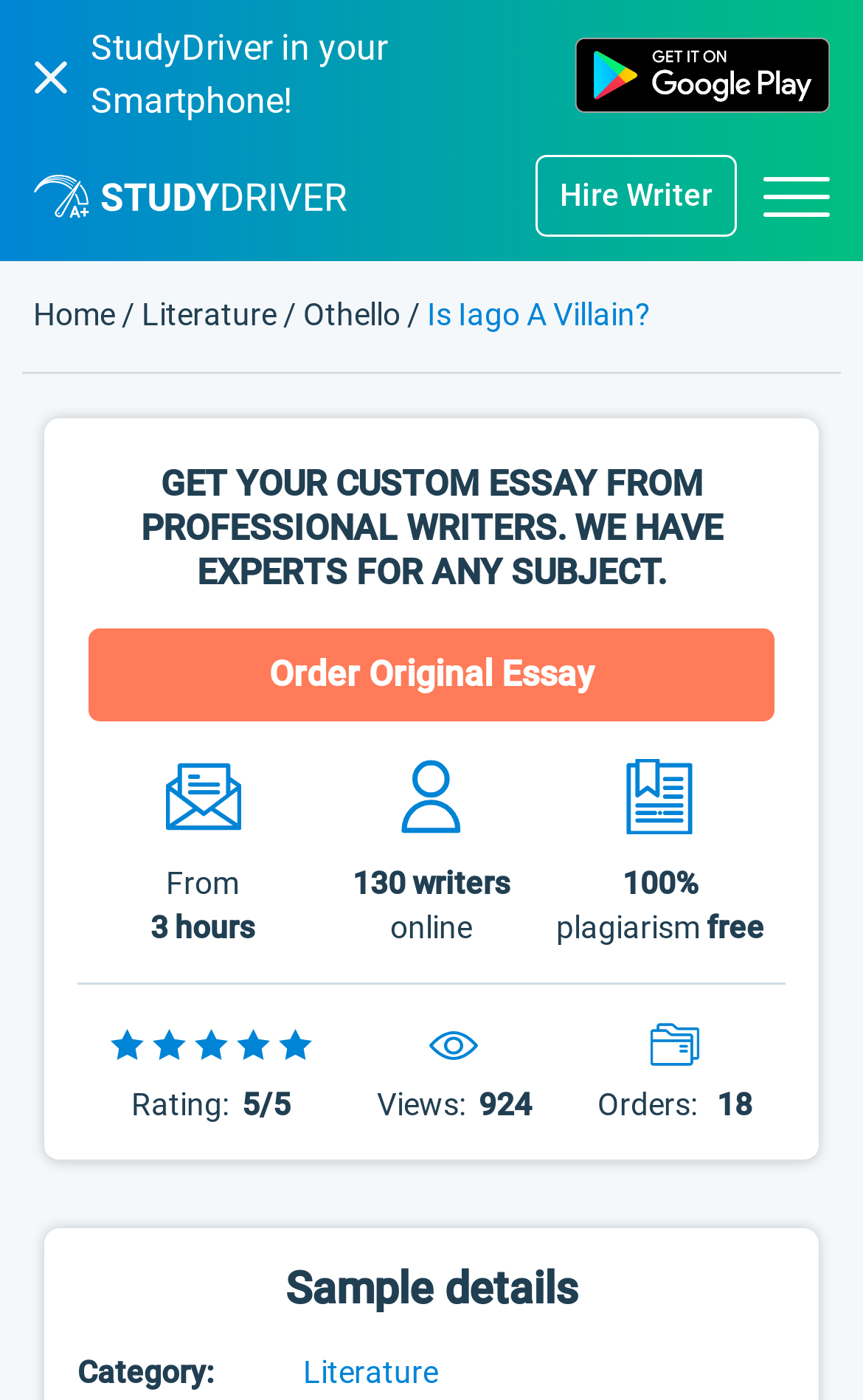Determine the bounding box for the UI element that matches this description: "parent_node: Hire Writer aria-label="Menu"".

[0.885, 0.121, 0.962, 0.159]